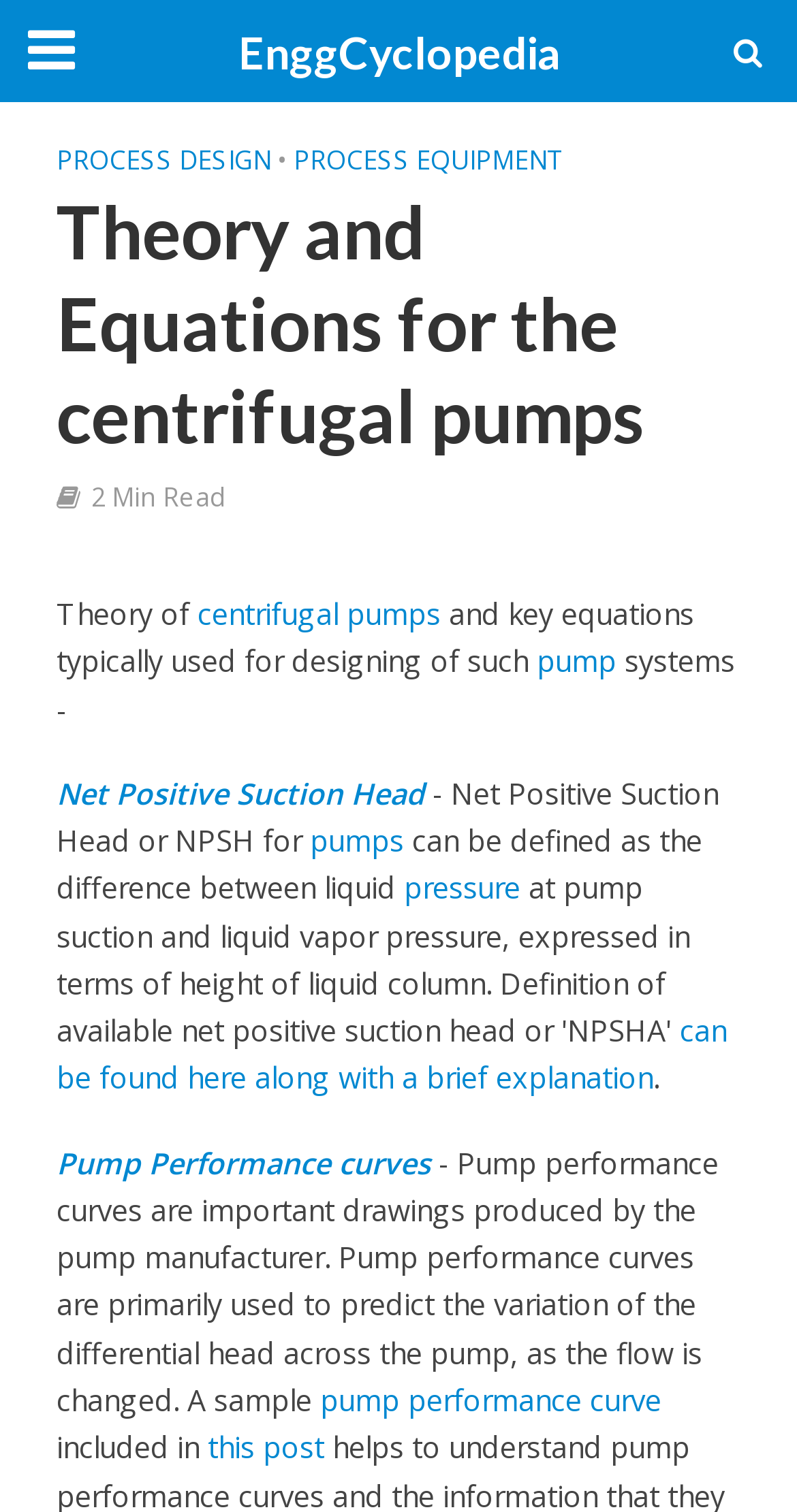Identify the bounding box coordinates for the UI element mentioned here: "this post". Provide the coordinates as four float values between 0 and 1, i.e., [left, top, right, bottom].

[0.26, 0.945, 0.417, 0.976]